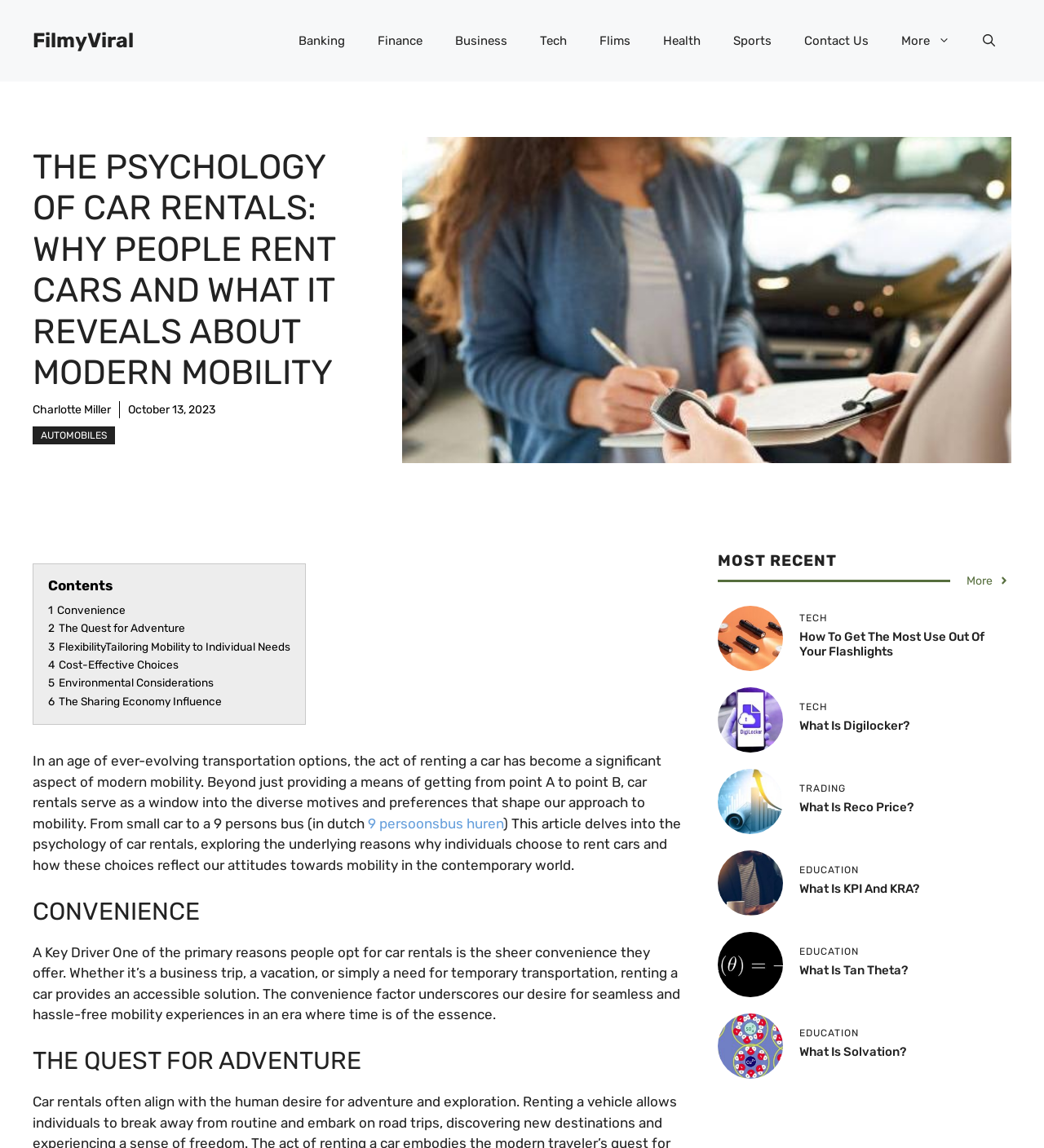Find the bounding box of the UI element described as follows: "What Is Tan Theta?".

[0.766, 0.839, 0.87, 0.852]